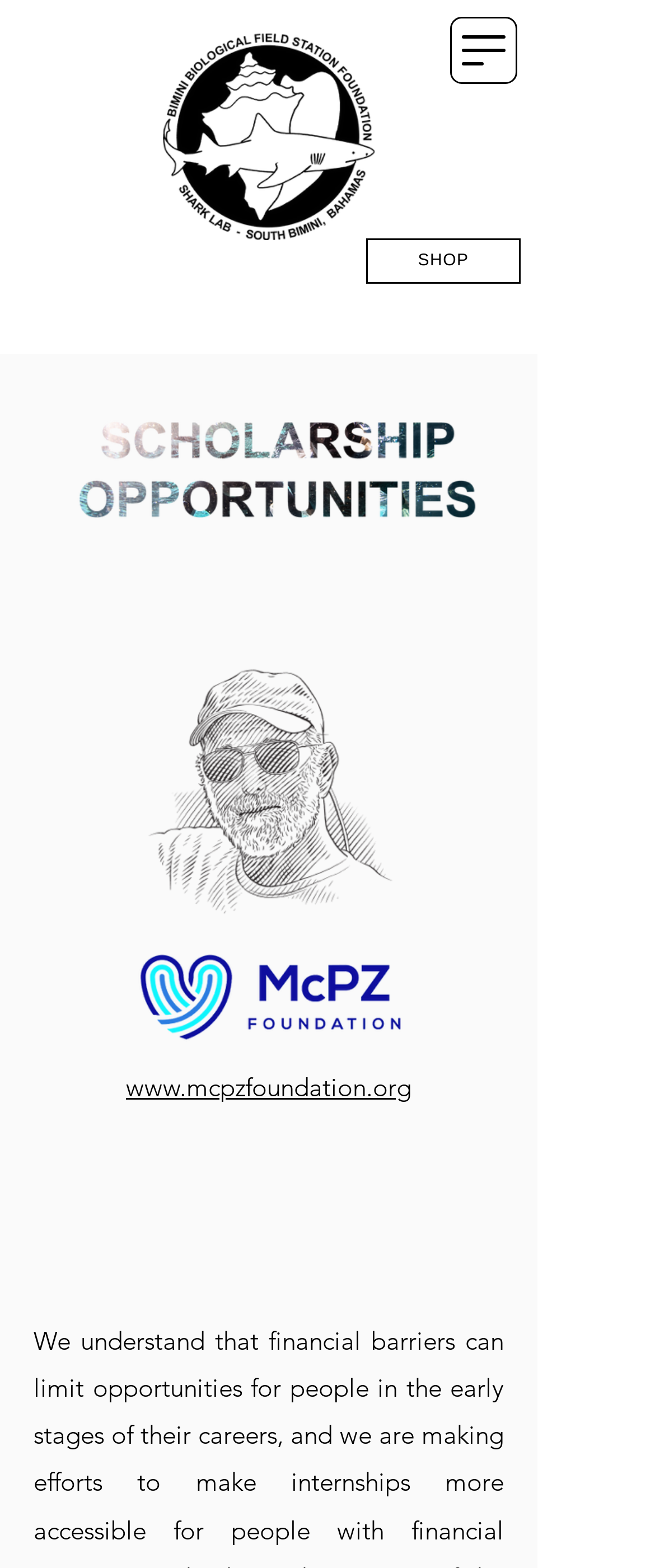Utilize the information from the image to answer the question in detail:
Is there a shop section on the webpage?

I found the answer by looking at the link element that contains the text 'SHOP'. This link is located at the top of the page, and it suggests that there is a shop section on the webpage.